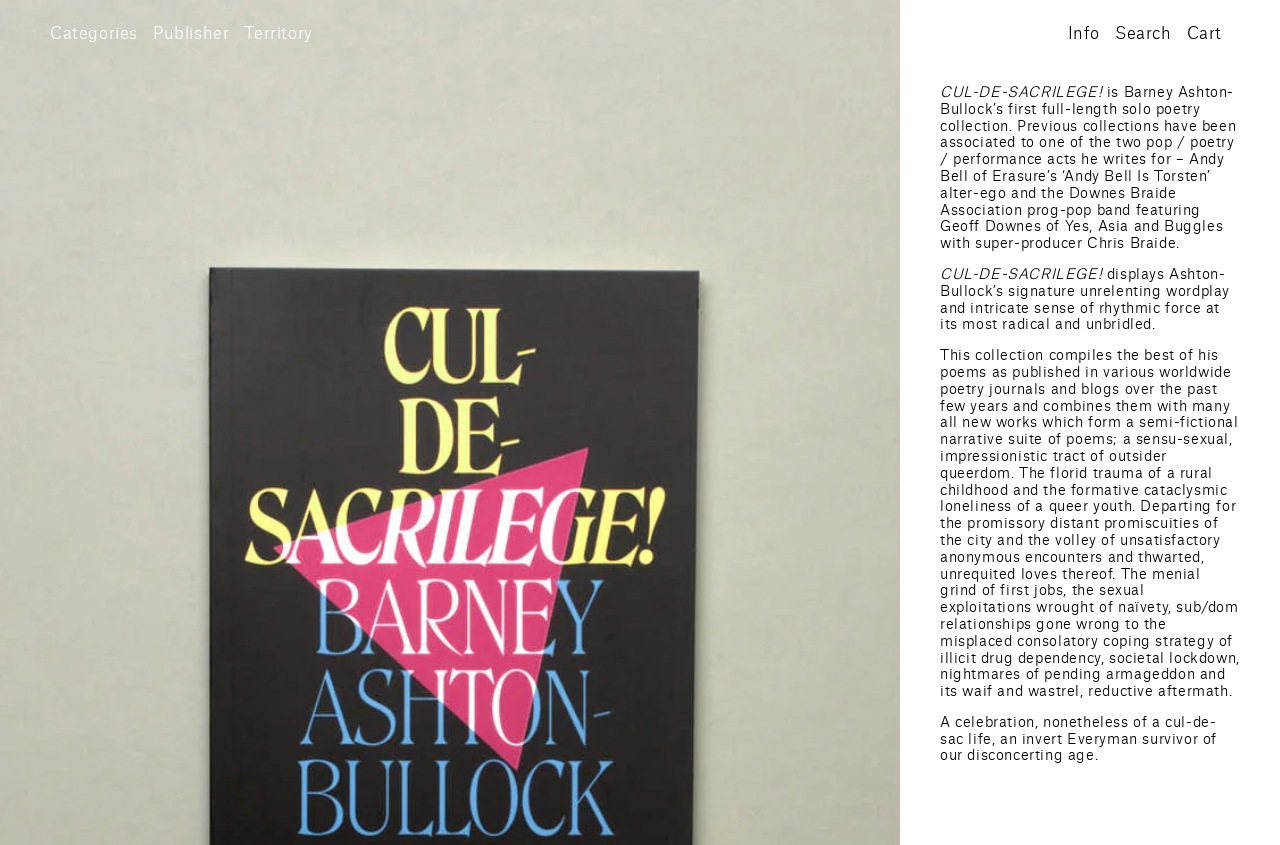Provide your answer to the question using just one word or phrase: How many categories are listed on the webpage?

24